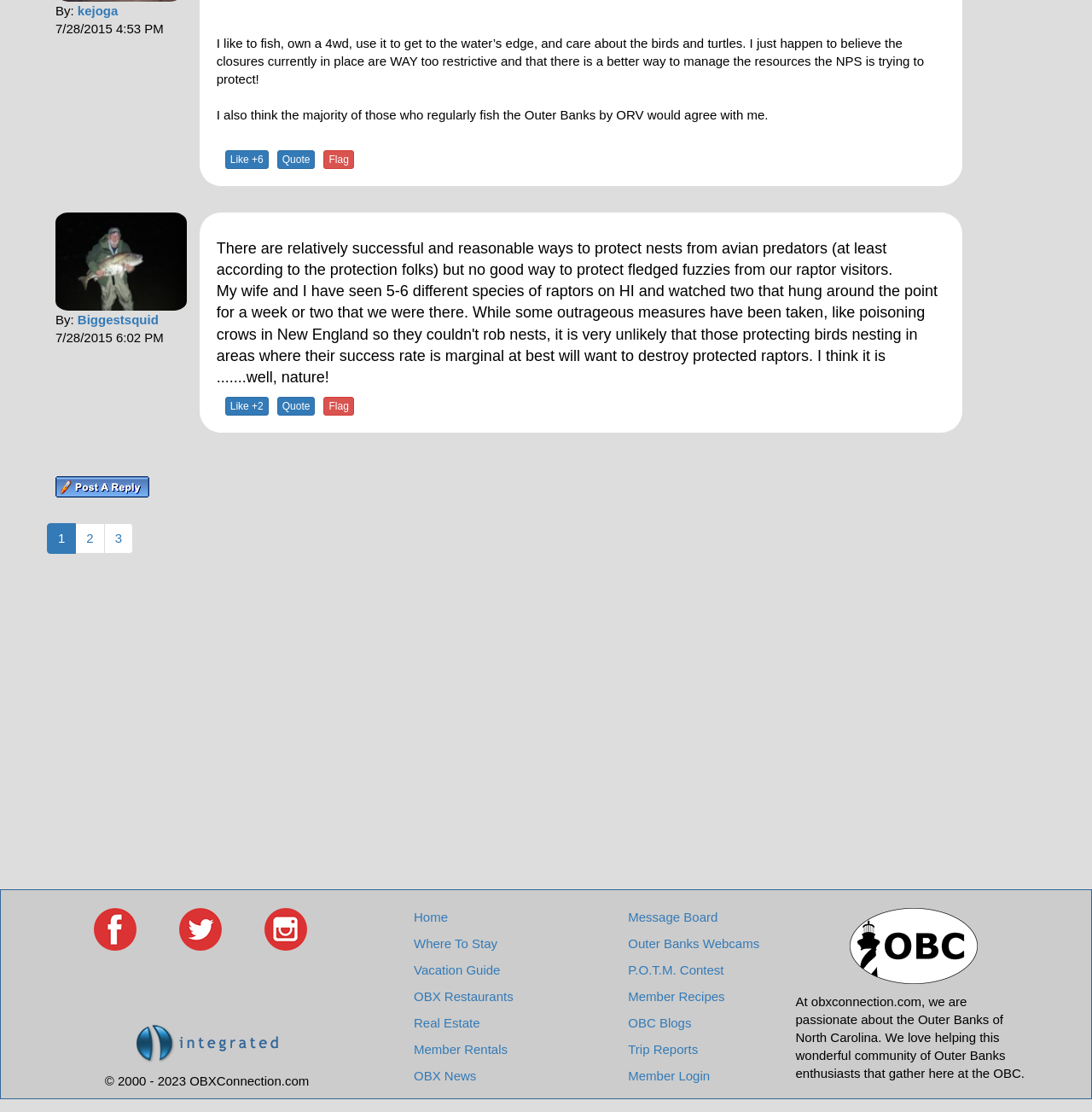Using the provided description P.O.T.M. Contest, find the bounding box coordinates for the UI element. Provide the coordinates in (top-left x, top-left y, bottom-right x, bottom-right y) format, ensuring all values are between 0 and 1.

[0.575, 0.865, 0.663, 0.878]